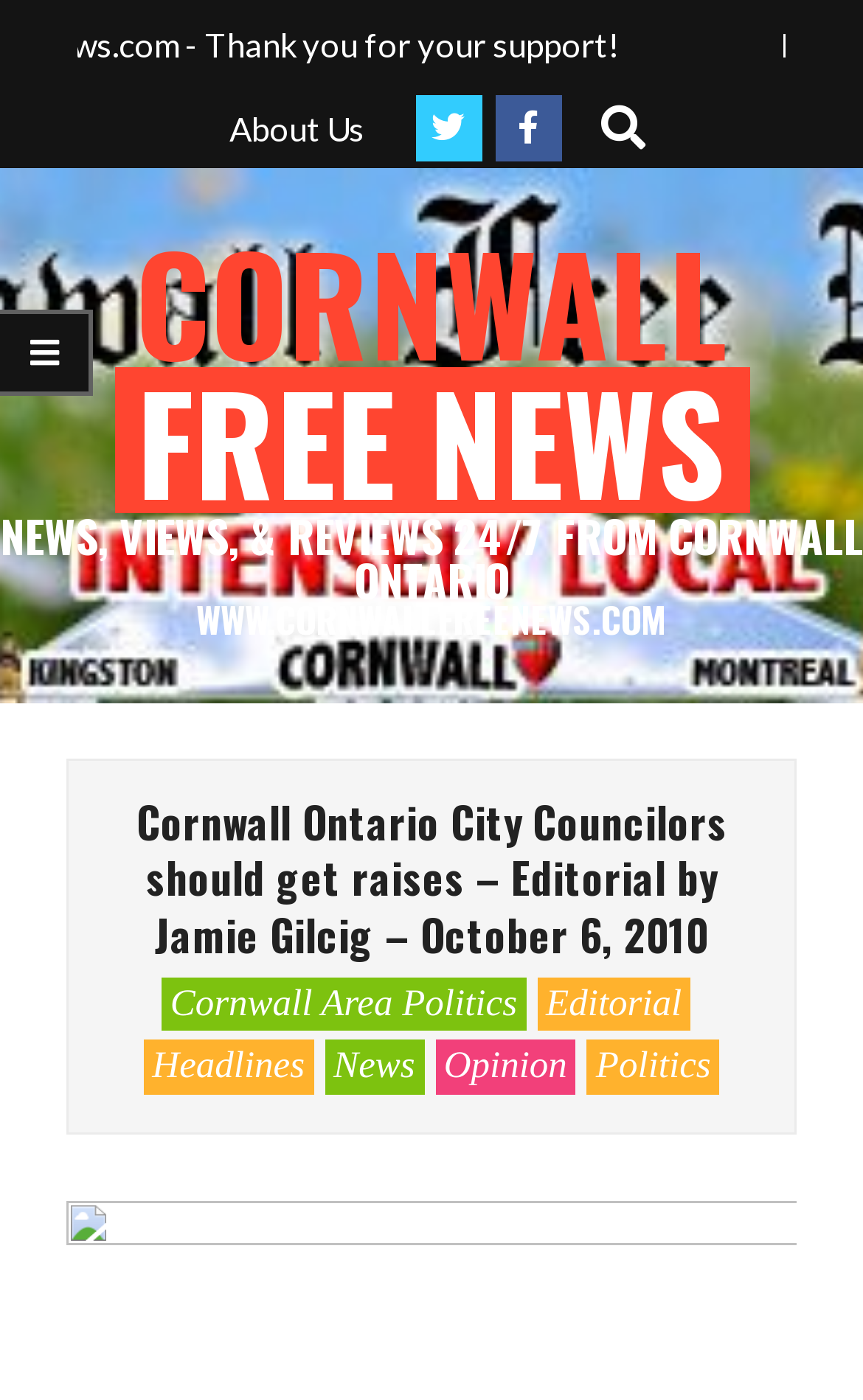Can you find the bounding box coordinates for the element to click on to achieve the instruction: "Click About Us"?

[0.265, 0.077, 0.422, 0.105]